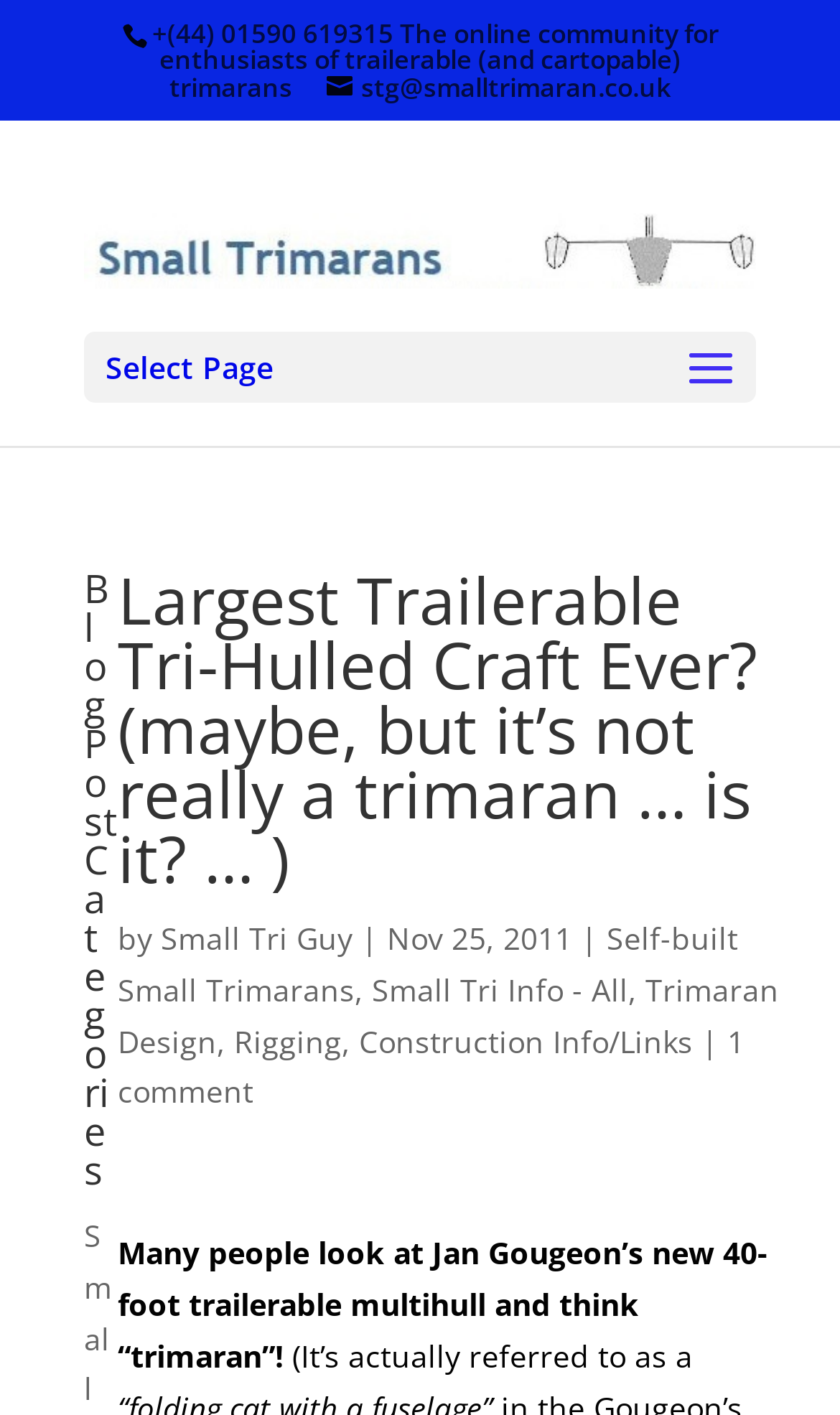What is the primary heading on this webpage?

Largest Trailerable Tri-Hulled Craft Ever? (maybe, but it’s not really a trimaran … is it? … )